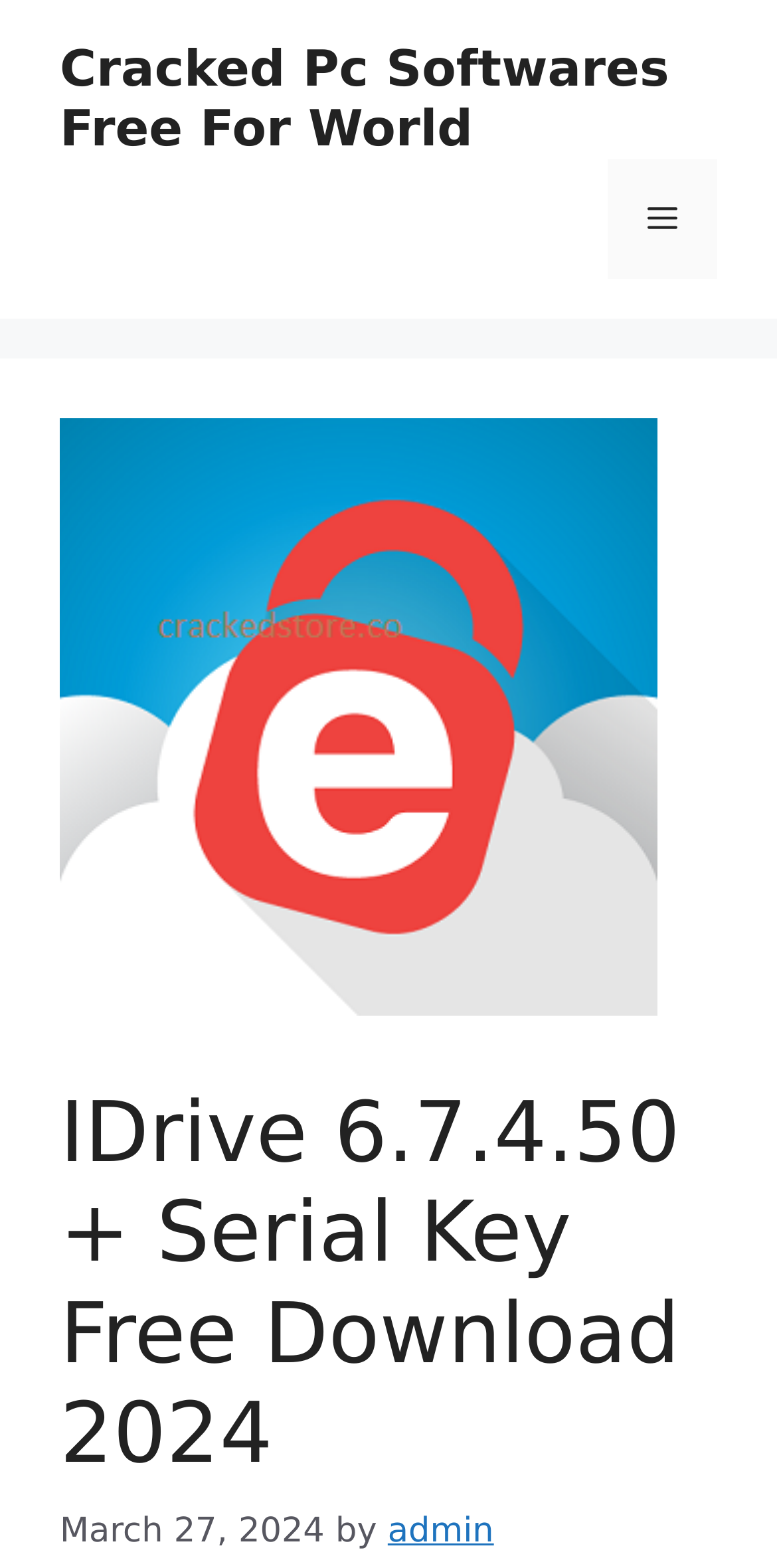Please give a succinct answer using a single word or phrase:
What is the type of website?

Software download